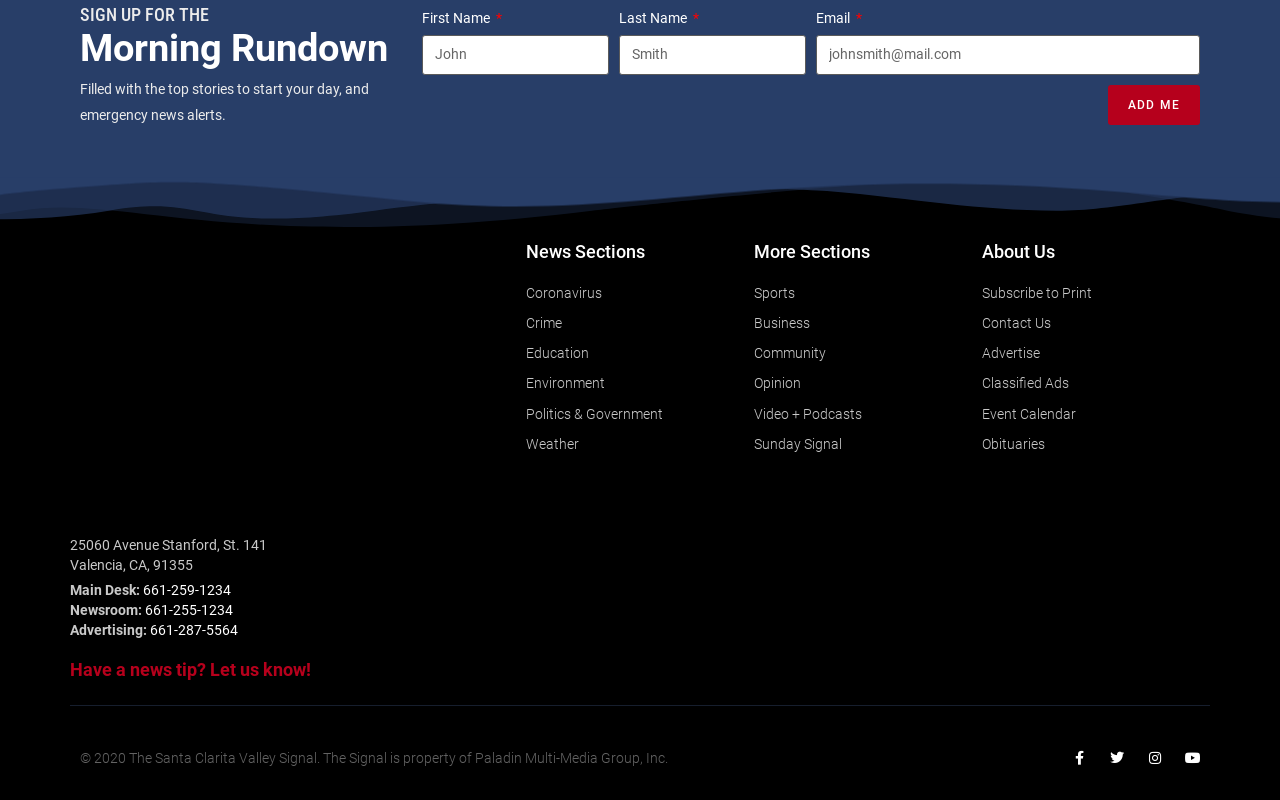What is the required information to sign up for the newsletter?
Using the image, give a concise answer in the form of a single word or short phrase.

First Name, Last Name, Email